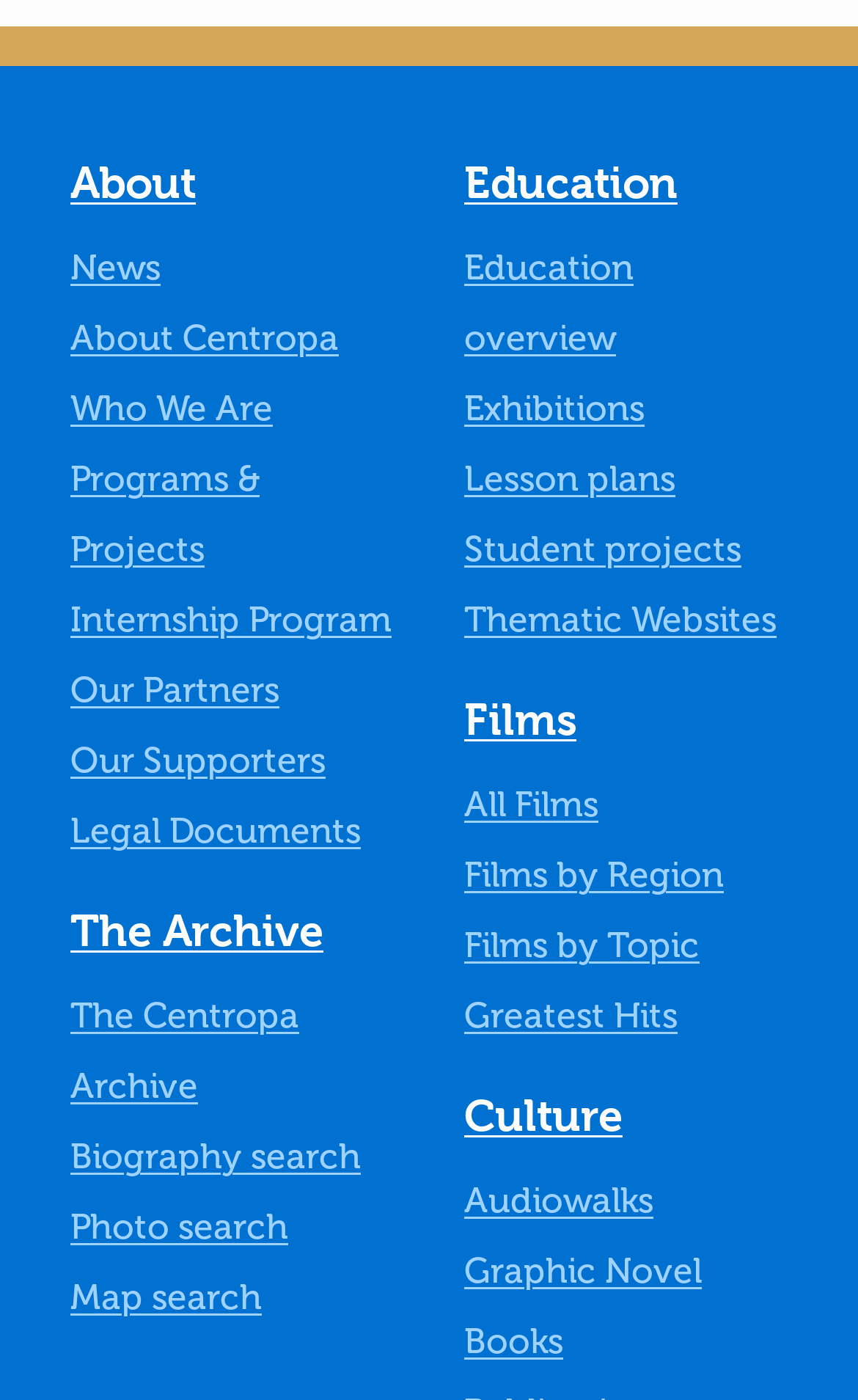How many links are under the 'Education' button?
Could you answer the question in a detailed manner, providing as much information as possible?

There are 5 links under the 'Education' button because after the 'Education' button element with a bounding box coordinate of [0.541, 0.11, 0.79, 0.167], there are 5 consecutive link elements with texts 'Education overview', 'Exhibitions', 'Lesson plans', 'Student projects', and 'Thematic Websites'.